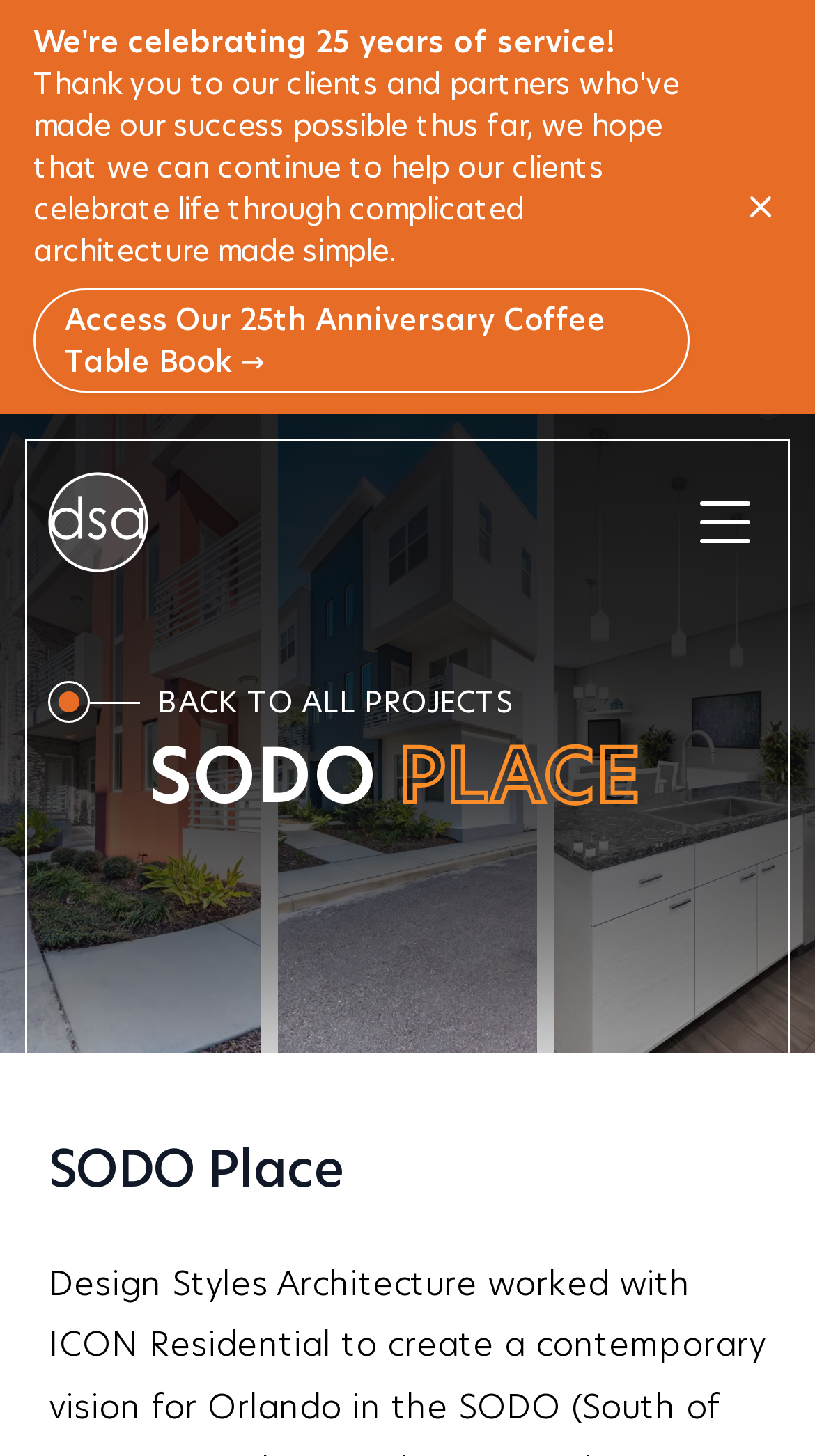Bounding box coordinates are given in the format (top-left x, top-left y, bottom-right x, bottom-right y). All values should be floating point numbers between 0 and 1. Provide the bounding box coordinate for the UI element described as: aria-label="Design Styles Architecture"

[0.06, 0.324, 0.183, 0.393]